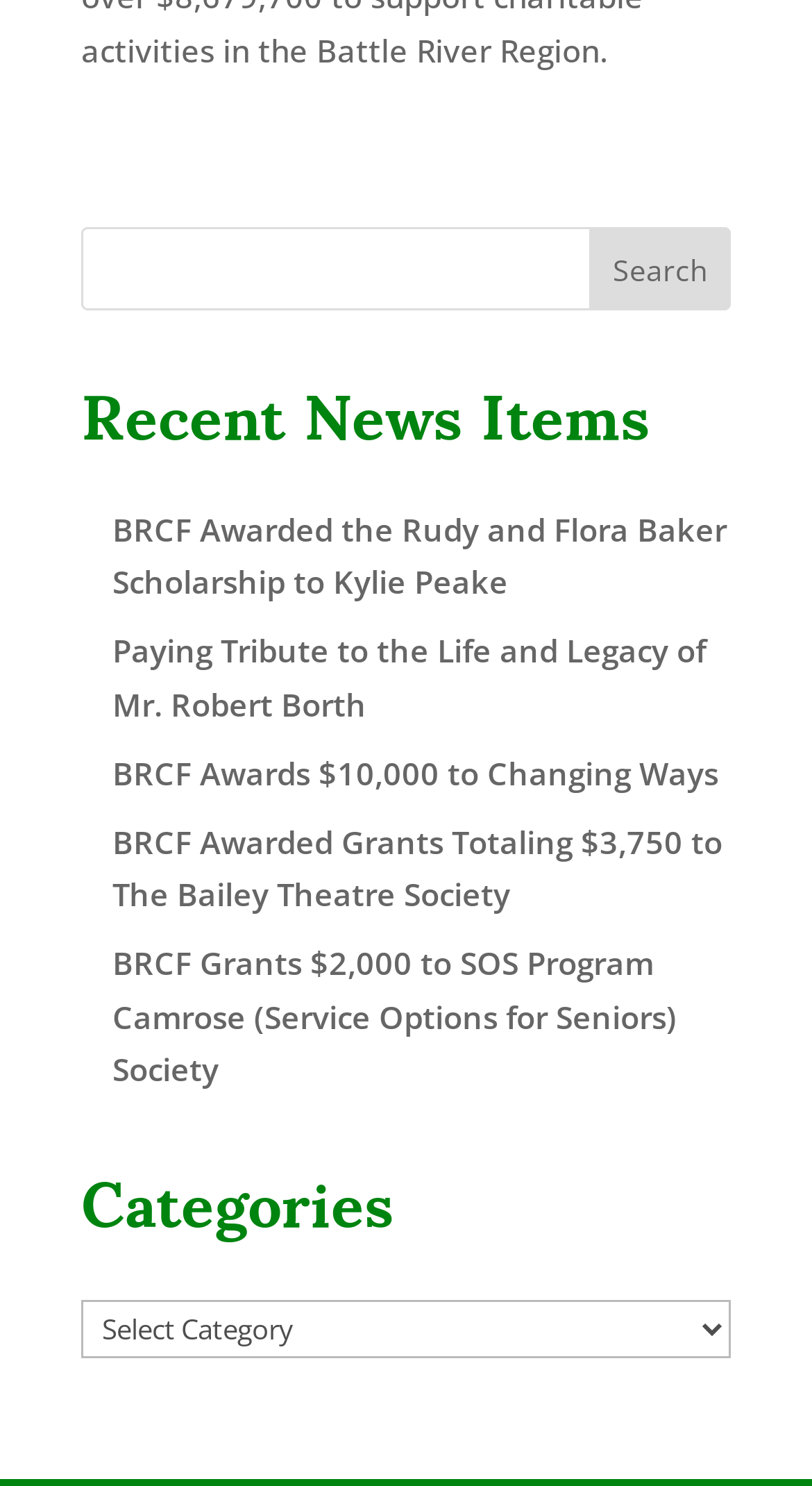Answer the following query with a single word or phrase:
What is the position of the search box on the webpage?

Top center